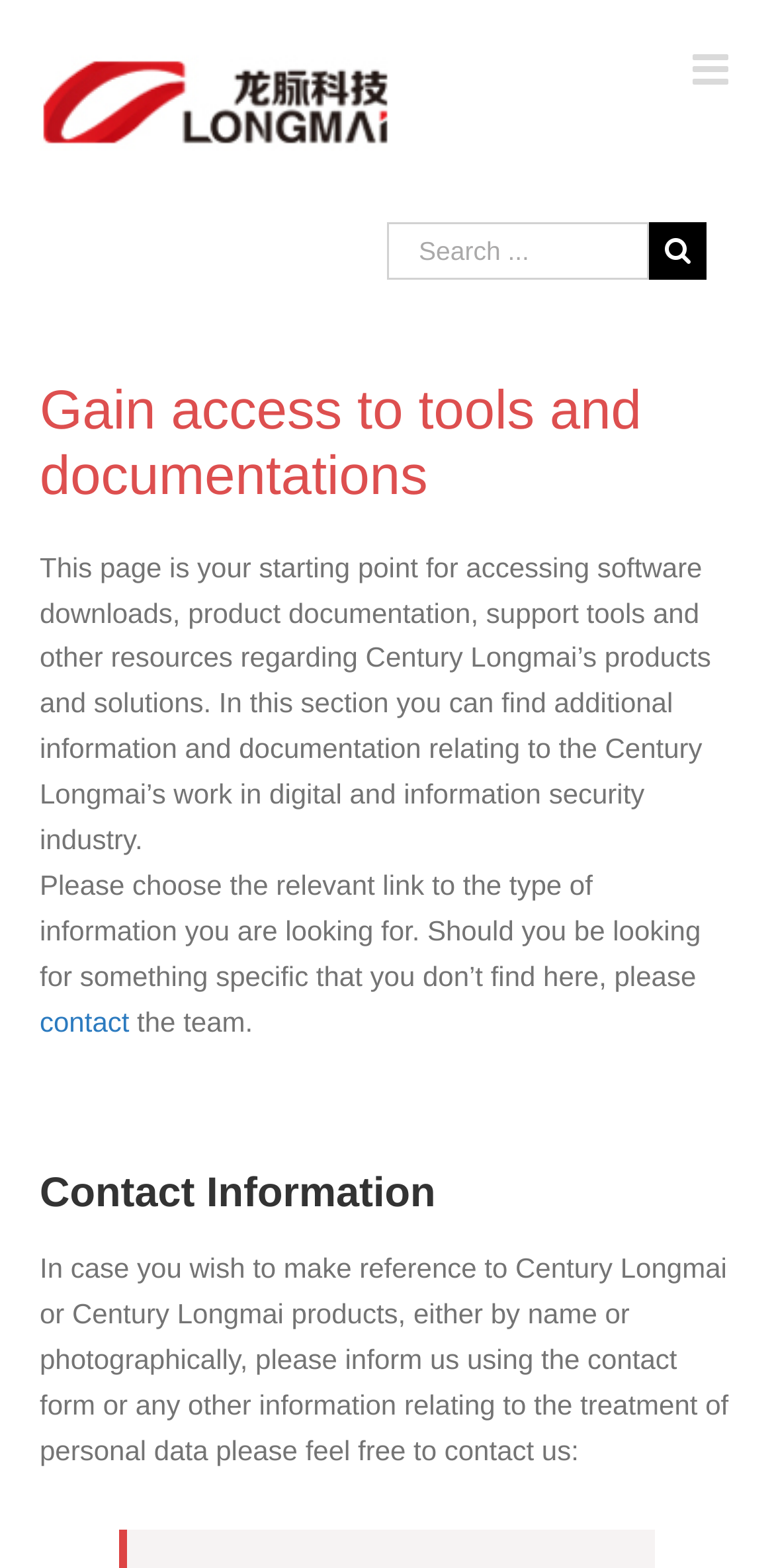What is the purpose of this webpage?
Offer a detailed and exhaustive answer to the question.

Based on the webpage content, it appears that this webpage is designed to provide users with access to various tools and documentations related to Century Longmai's products and solutions in the digital security industry.